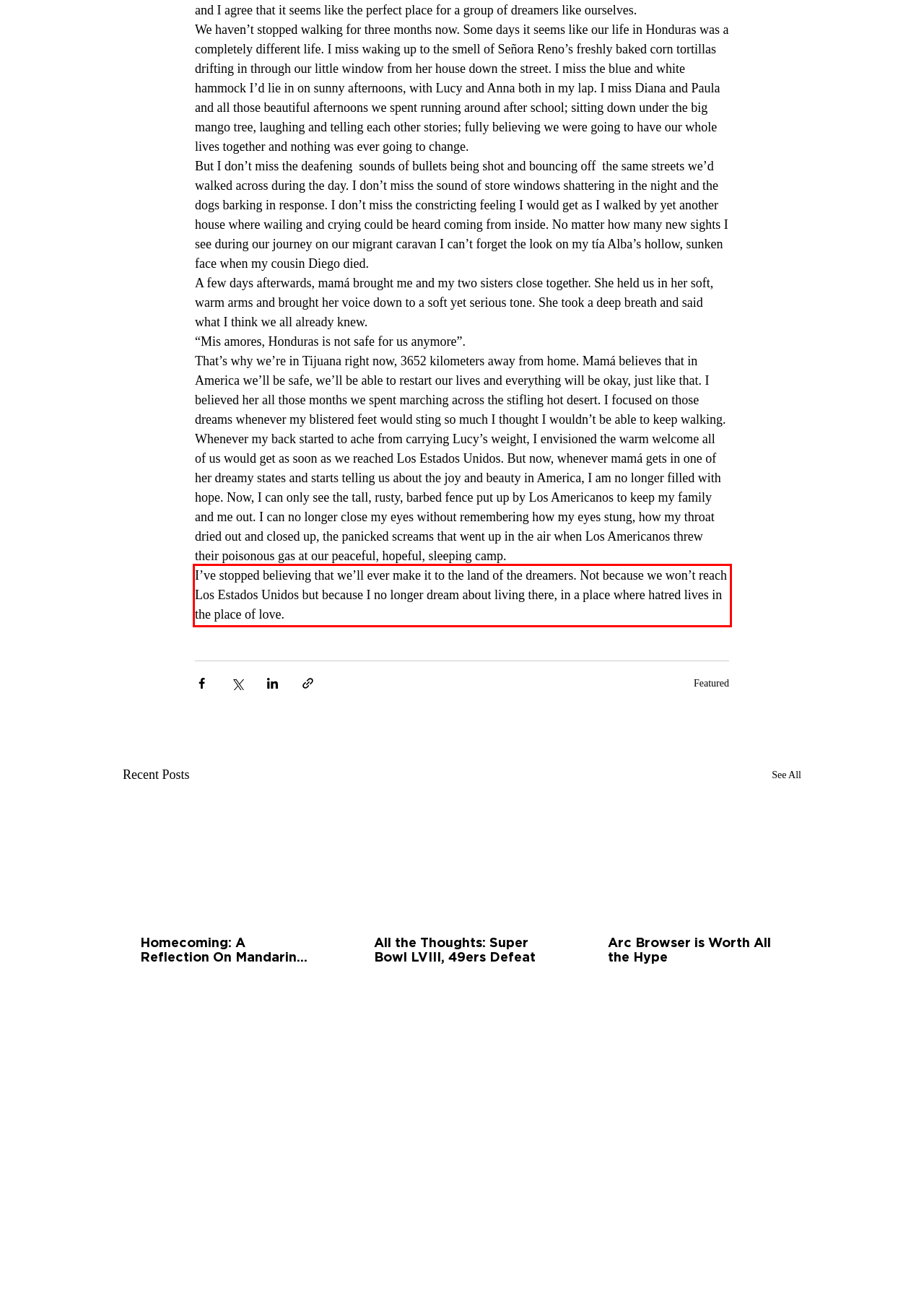Look at the screenshot of the webpage, locate the red rectangle bounding box, and generate the text content that it contains.

I’ve stopped believing that we’ll ever make it to the land of the dreamers. Not because we won’t reach Los Estados Unidos but because I no longer dream about living there, in a place where hatred lives in the place of love.